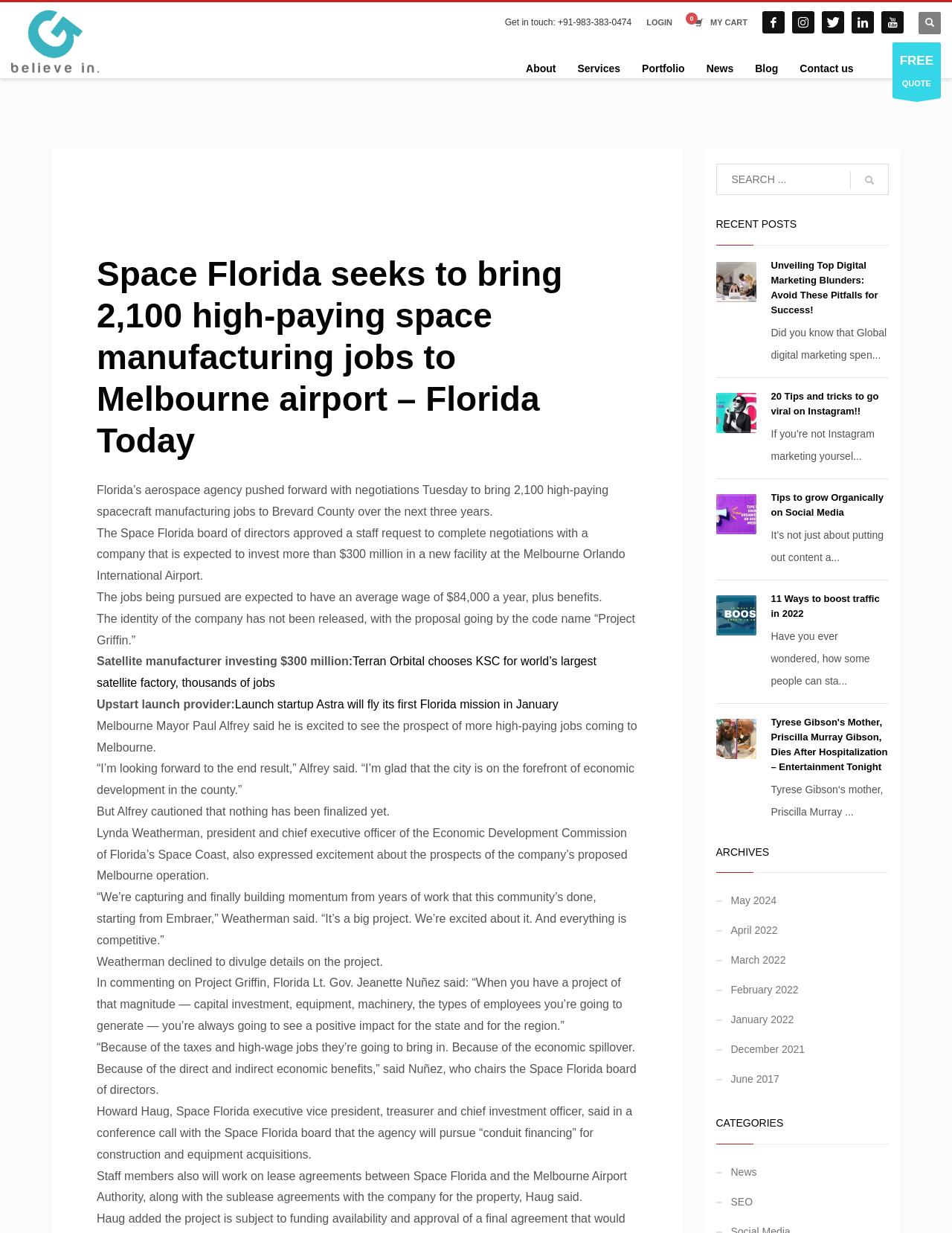Please provide a detailed answer to the question below based on the screenshot: 
How much is the company expected to invest in a new facility?

The answer can be found in the article text, where it is stated that 'The Space Florida board of directors approved a staff request to complete negotiations with a company that is expected to invest more than $300 million in a new facility at the Melbourne Orlando International Airport.'